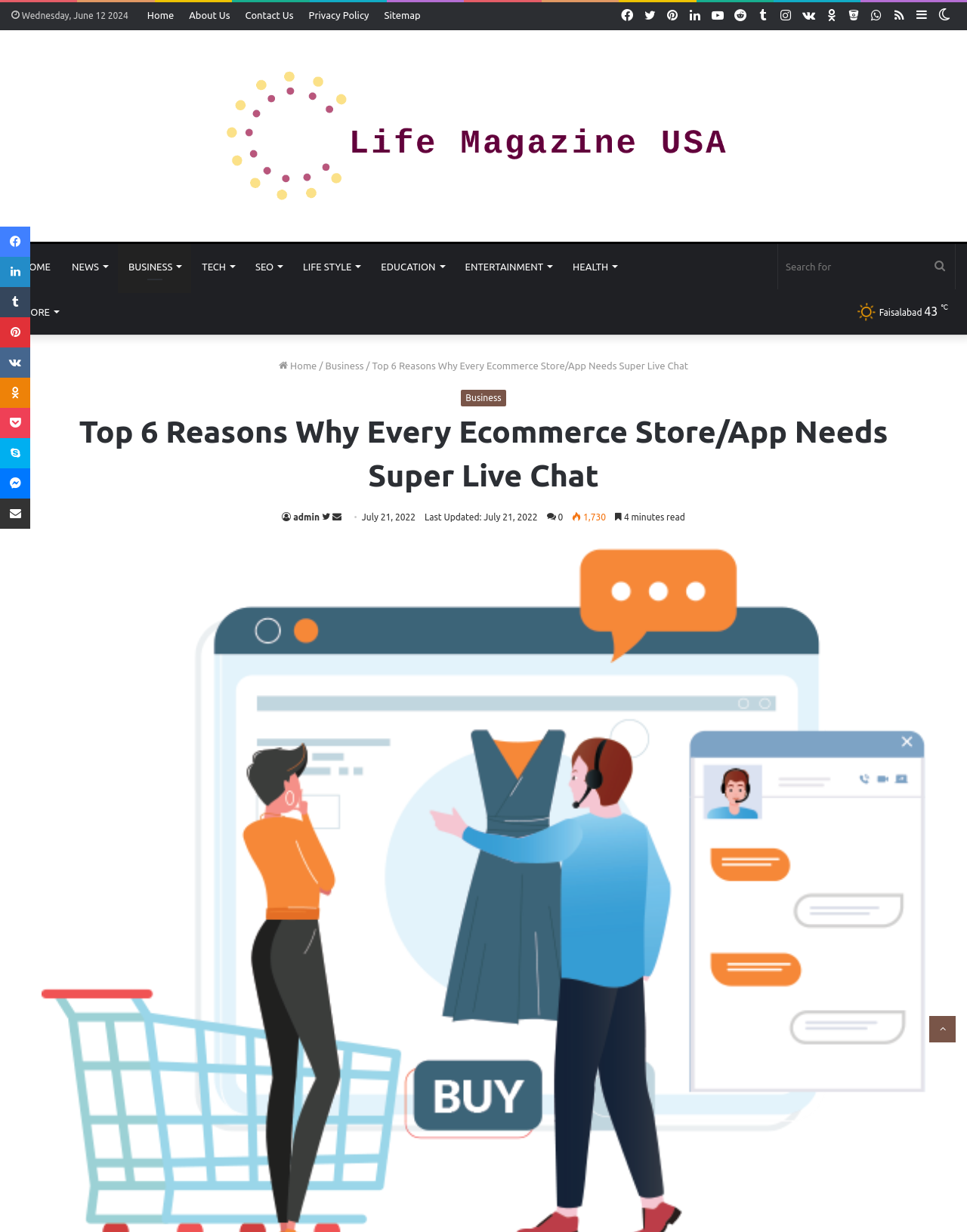Using the information in the image, could you please answer the following question in detail:
What is the category of the article?

The category of the article can be found in the breadcrumb navigation section, which is located below the main navigation area. The category is displayed as 'Business'.